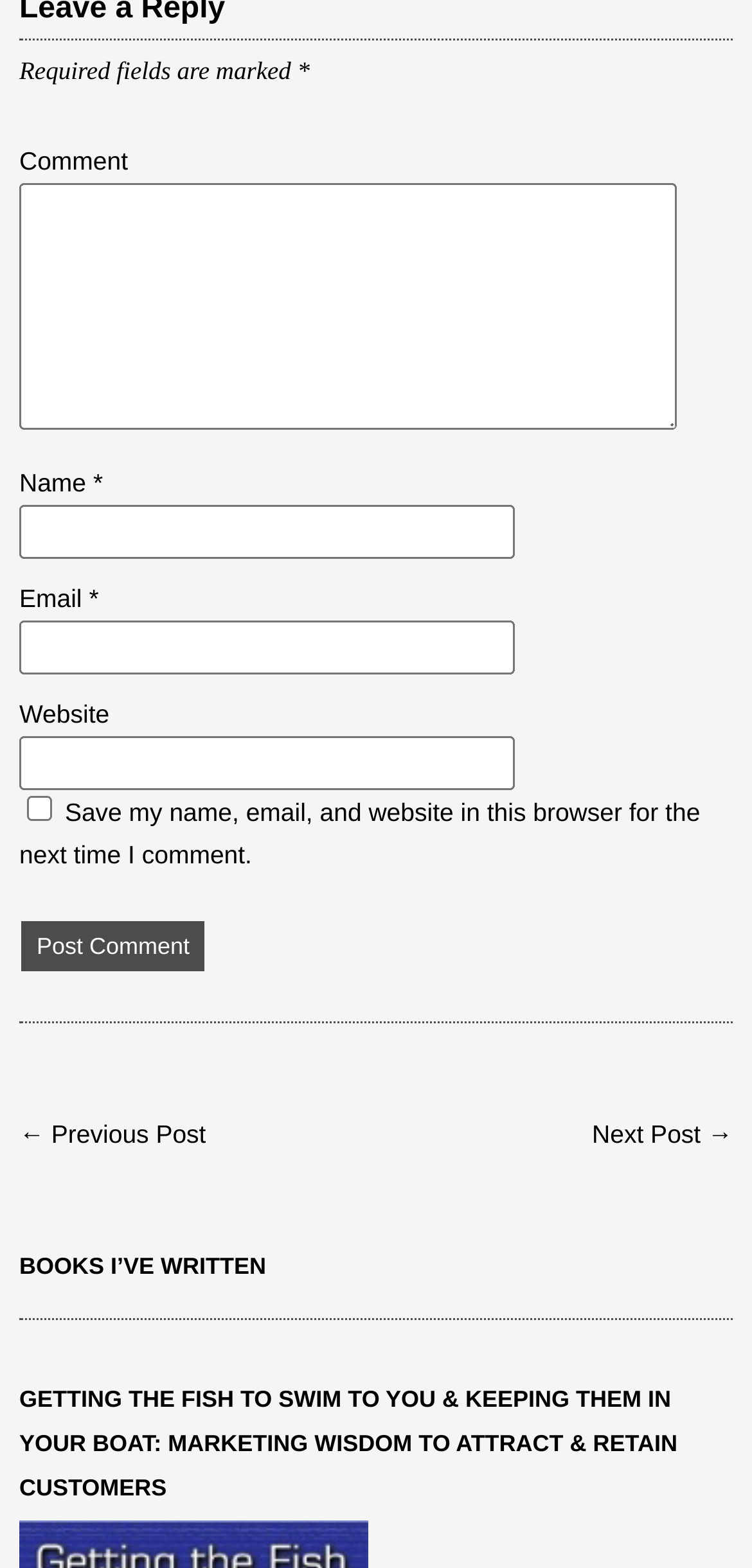Please determine the bounding box coordinates of the element's region to click for the following instruction: "Click the Post Comment button".

[0.028, 0.587, 0.273, 0.619]